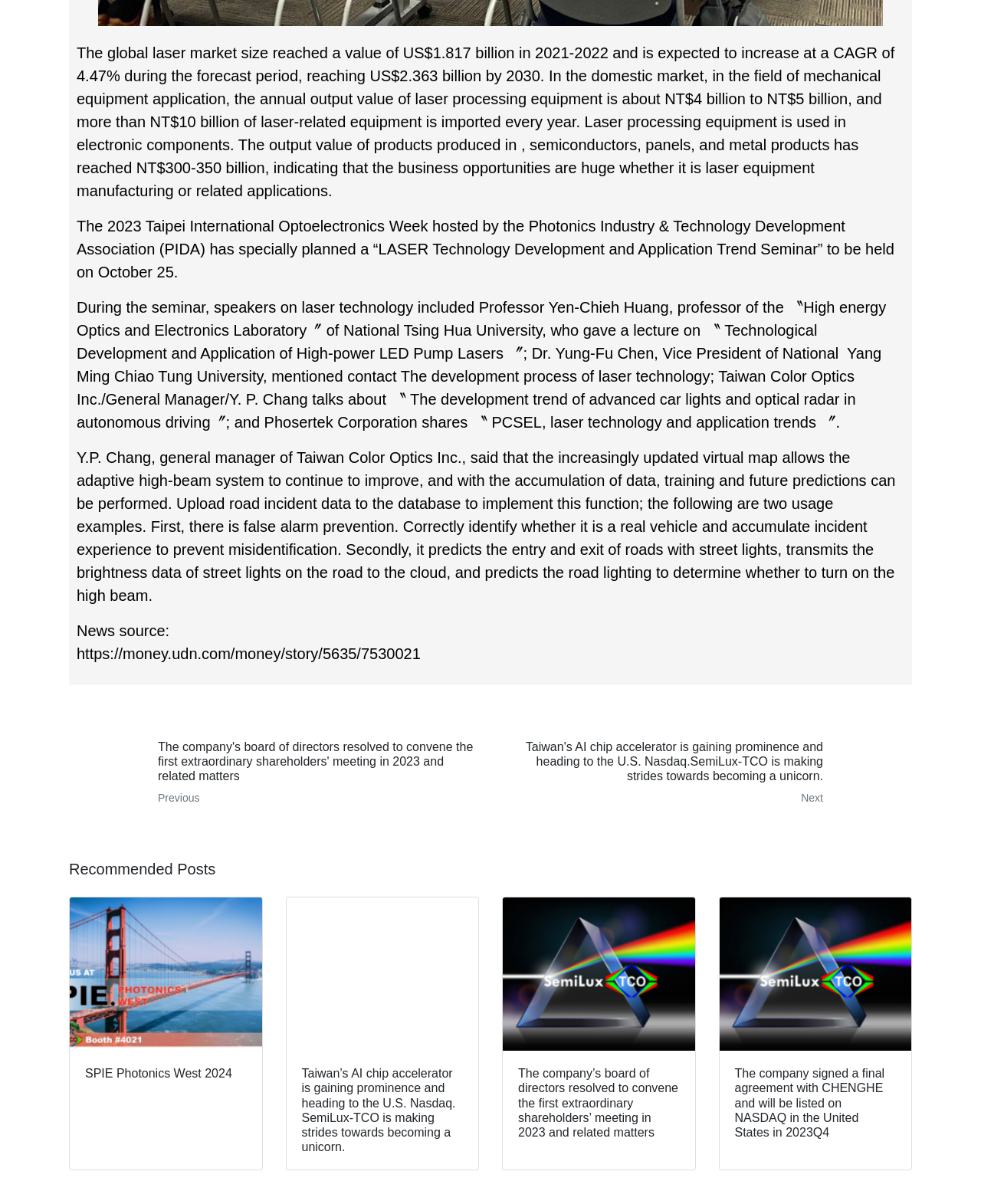Provide the bounding box coordinates, formatted as (top-left x, top-left y, bottom-right x, bottom-right y), with all values being floating point numbers between 0 and 1. Identify the bounding box of the UI element that matches the description: Terms

None